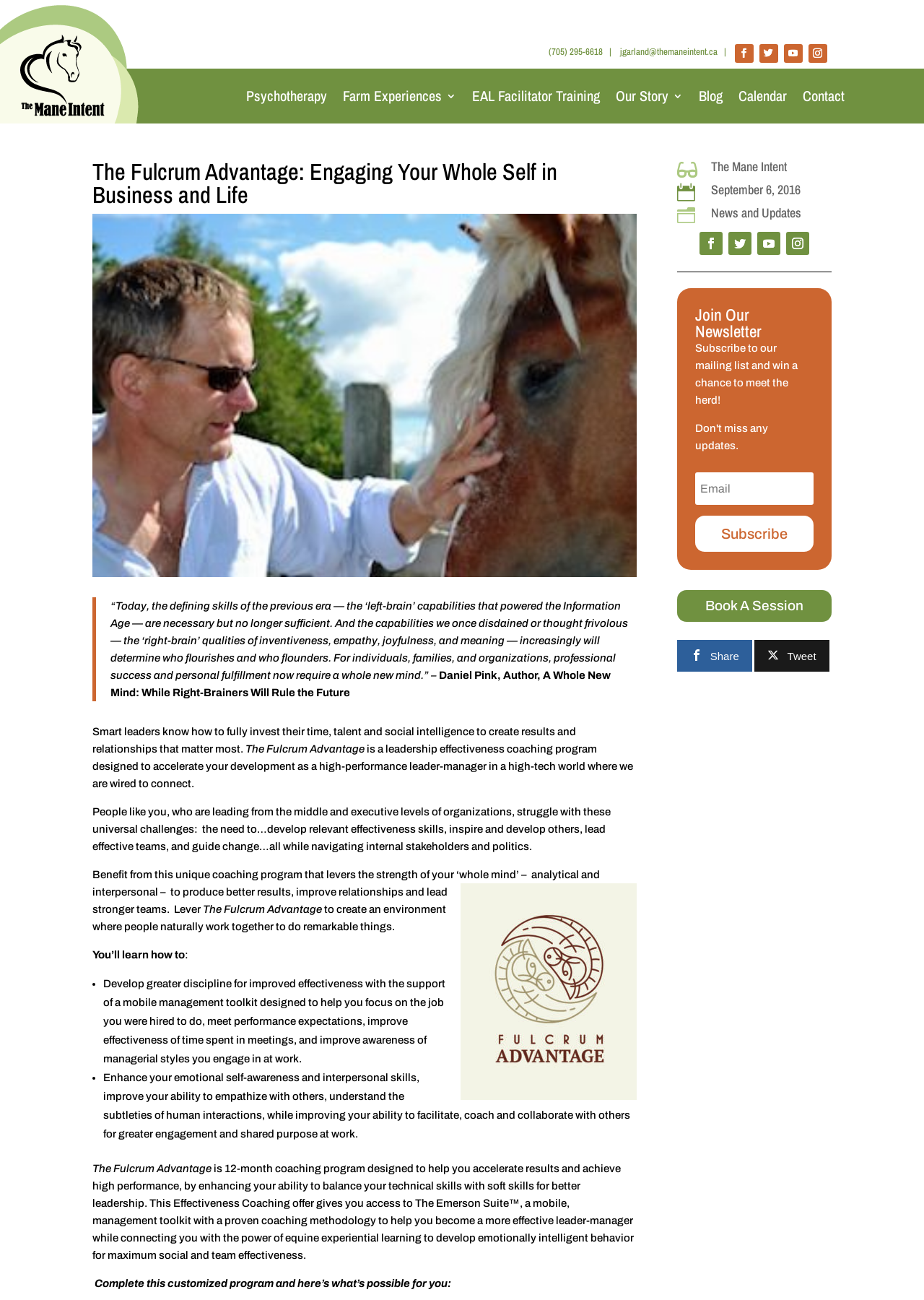Illustrate the webpage with a detailed description.

This webpage is about The Fulcrum Advantage, a leadership effectiveness coaching program. At the top, there is a navigation menu with links to Psychotherapy, Farm Experiences, EAL Facilitator Training, Our Story, Blog, Calendar, and Contact. Below the navigation menu, there is a heading that reads "The Fulcrum Advantage: Engaging Your Whole Self in Business and Life" followed by an image.

On the left side of the page, there is a blockquote with a quote from Daniel Pink, author of "A Whole New Mind: While Right-Brainers Will Rule the Future". The quote discusses the importance of "right-brain" qualities such as inventiveness, empathy, and joyfulness in the modern era.

To the right of the blockquote, there is a section that describes the Fulcrum Advantage program. It explains that the program is designed to help leaders develop their whole mind, including analytical and interpersonal skills, to produce better results and improve relationships. There is also a logo of the Fulcrum Advantage program.

Below this section, there is a list of benefits that participants can expect from the program, including developing greater discipline, enhancing emotional self-awareness, and improving interpersonal skills. The program is described as a 12-month coaching program that includes access to a mobile management toolkit and equine experiential learning.

Further down the page, there is a section that outlines what participants can expect to achieve after completing the program, including improved leadership skills and better relationships.

On the right side of the page, there are several sections, including a news and updates section with a link to more information, a section to join the newsletter, and a call-to-action to book a session. There are also several social media links and a complementary section with links to share and tweet about the program.